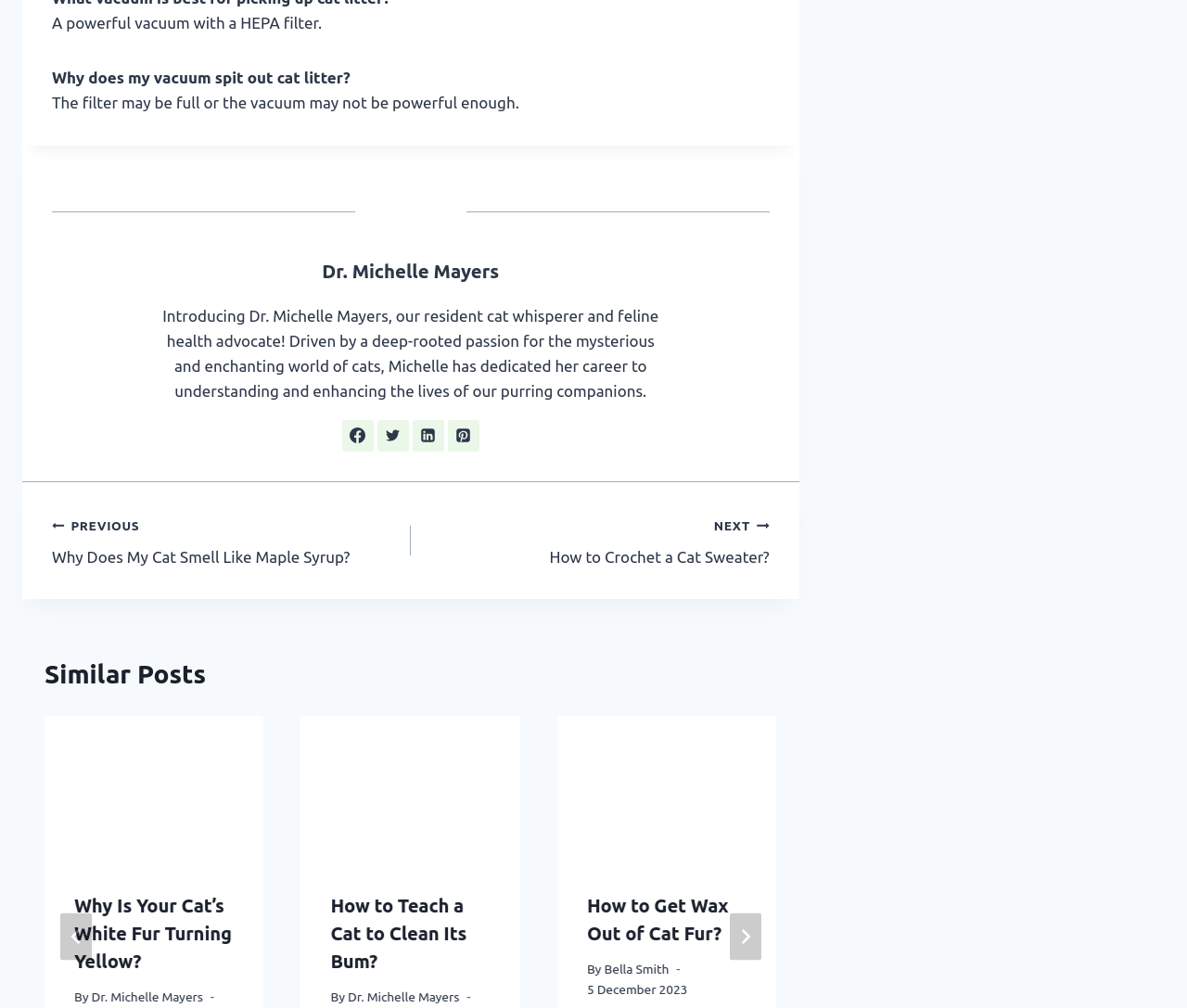Determine the bounding box of the UI component based on this description: "Facebook". The bounding box coordinates should be four float values between 0 and 1, i.e., [left, top, right, bottom].

[0.288, 0.416, 0.315, 0.448]